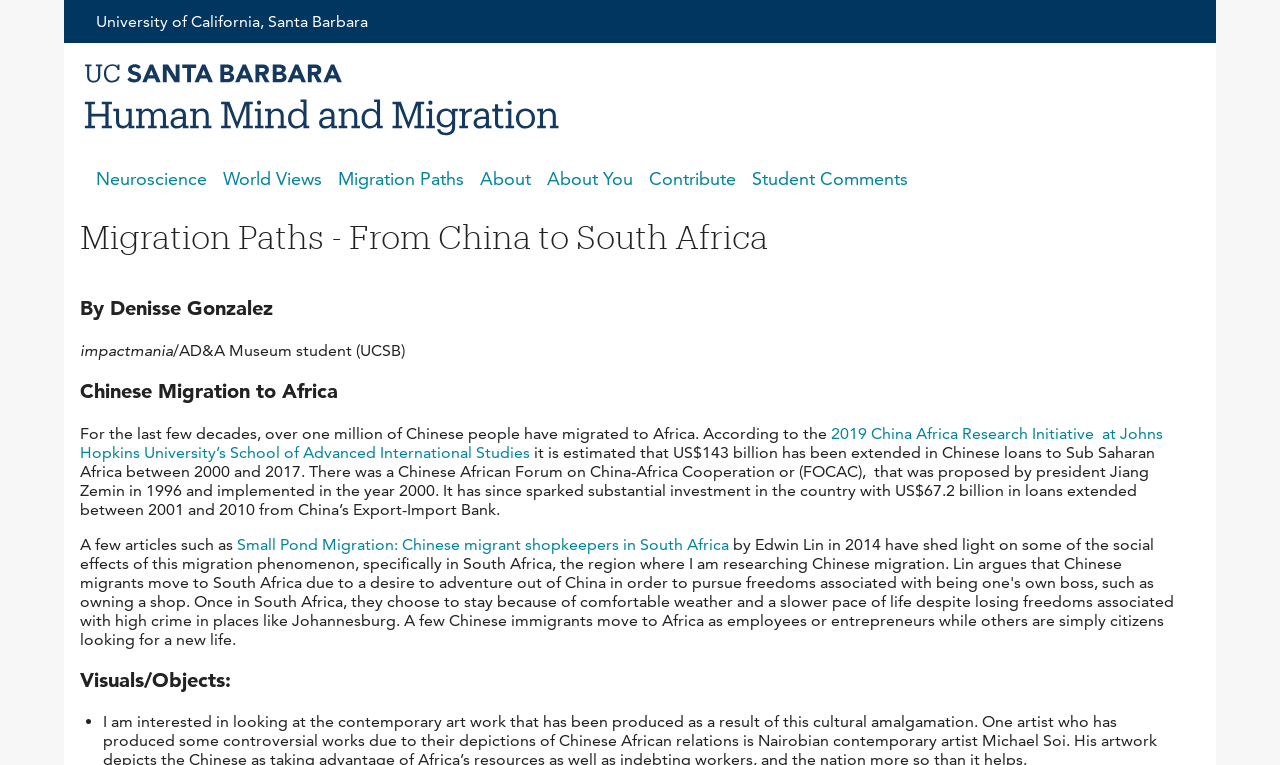Analyze the image and give a detailed response to the question:
What is the topic of the migration path?

I found the answer by looking at the heading element with the text 'Migration Paths - From China to South Africa' which has a bounding box coordinate of [0.062, 0.289, 0.938, 0.331]. This suggests that it is a main topic of the webpage, and the specific migration path being discussed is from China to South Africa.